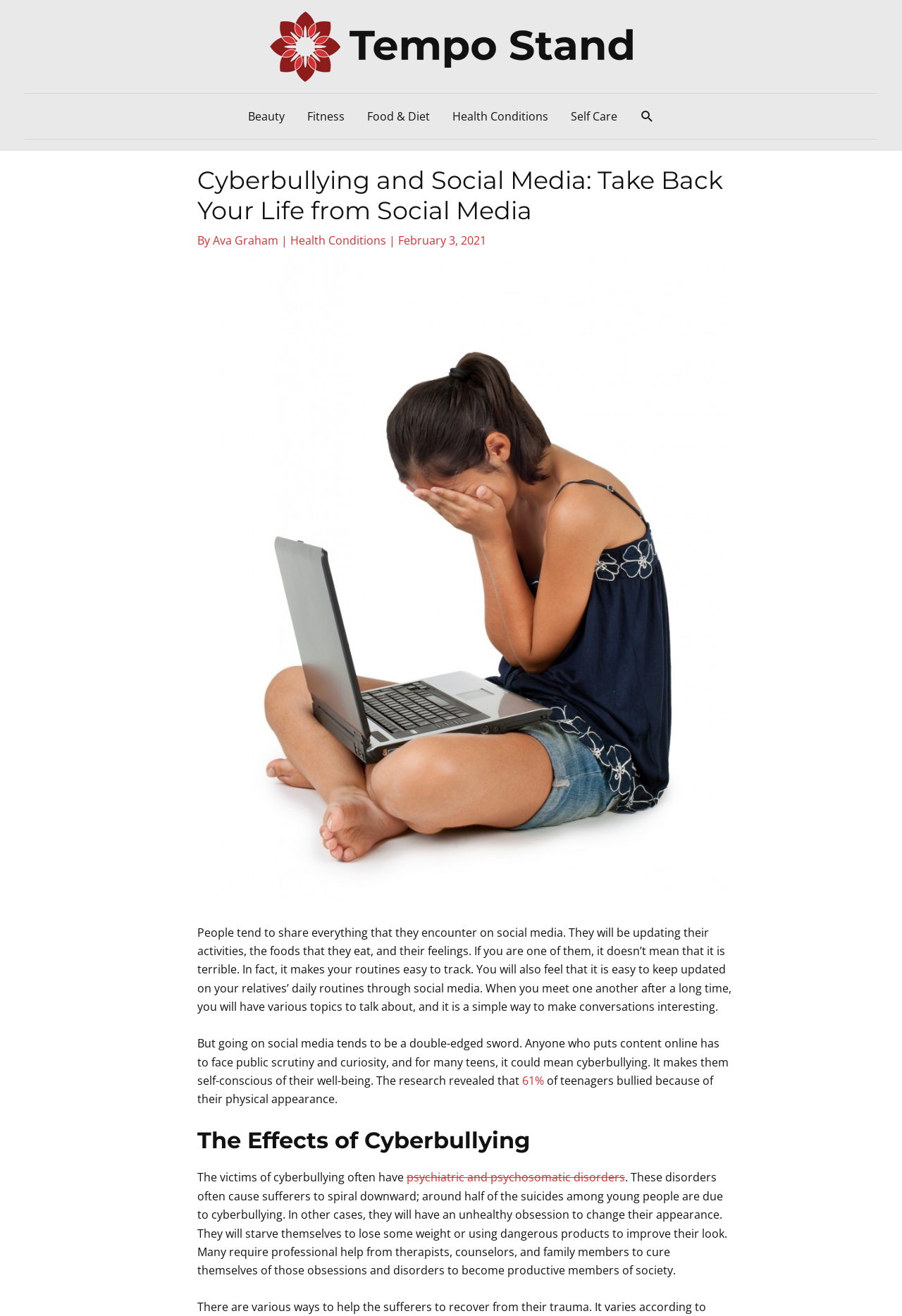Provide the bounding box coordinates for the area that should be clicked to complete the instruction: "Click the Tempo Stand logo".

[0.299, 0.029, 0.701, 0.04]